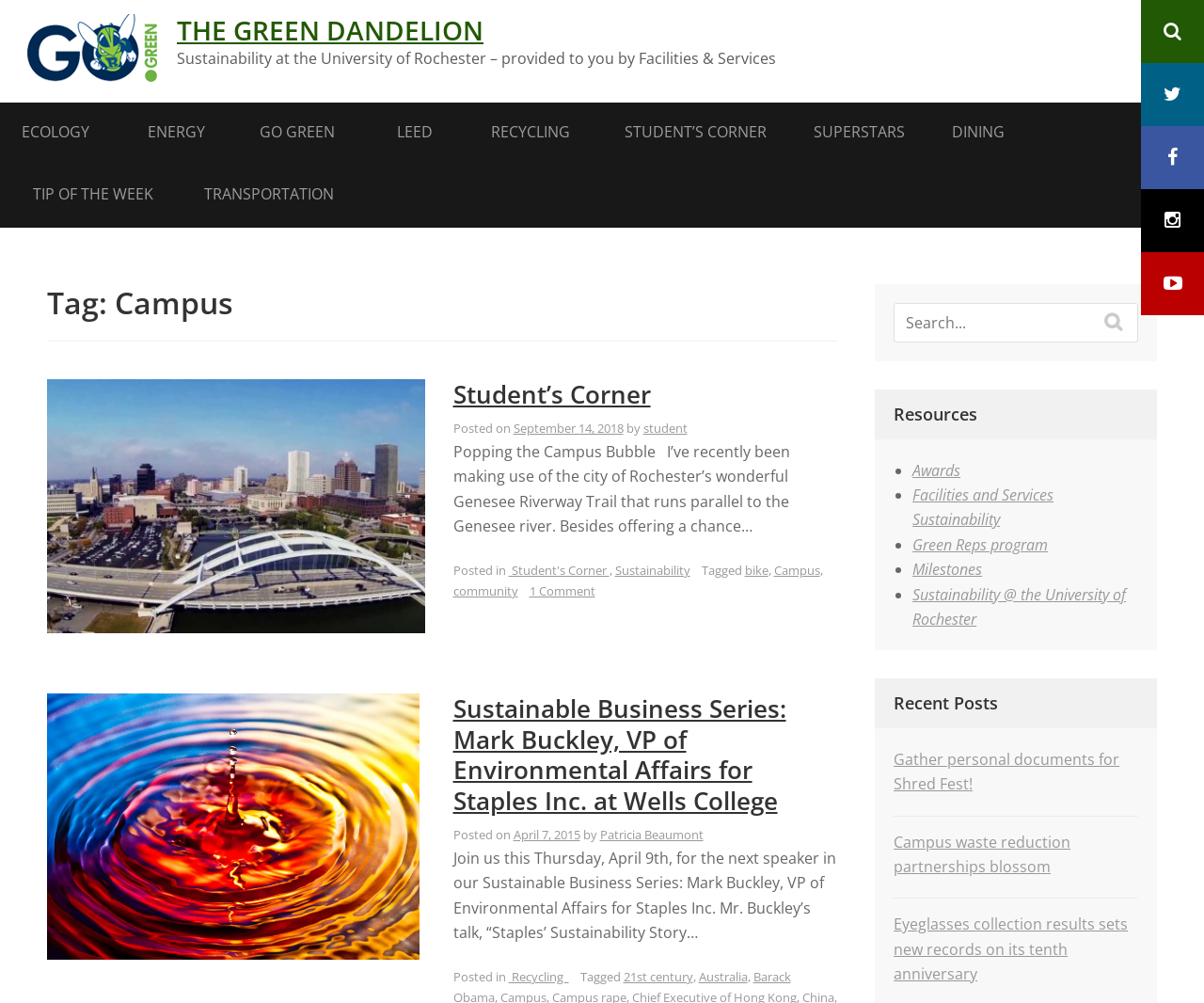Give a complete and precise description of the webpage's appearance.

The webpage is titled "Campus – The Green Dandelion" and appears to be a sustainability-focused website for the University of Rochester. At the top of the page, there is a logo and a link to "The Green Dandelion" with an accompanying image. Below this, there is a heading that reads "Sustainability at the University of Rochester – provided to you by Facilities & Services".

To the left of the page, there is a menu with links to various sustainability-related topics, including ecology, energy, recycling, and transportation. There are also links to social media platforms, such as Twitter, Facebook, Instagram, and YouTube, located at the top right corner of the page.

The main content of the page is divided into several sections. The first section appears to be a blog or news feed, with multiple articles or posts listed in reverse chronological order. Each post includes a title, a brief summary, and links to read more. The posts are categorized by tags, such as "Student's Corner", "Sustainability", and "Campus".

Below the blog section, there is a search bar and a heading that reads "Resources". This section includes a list of links to various sustainability-related resources, including awards, facilities and services, and milestones.

Finally, there is a section titled "Recent Posts" that lists several recent articles or news stories related to sustainability on campus.